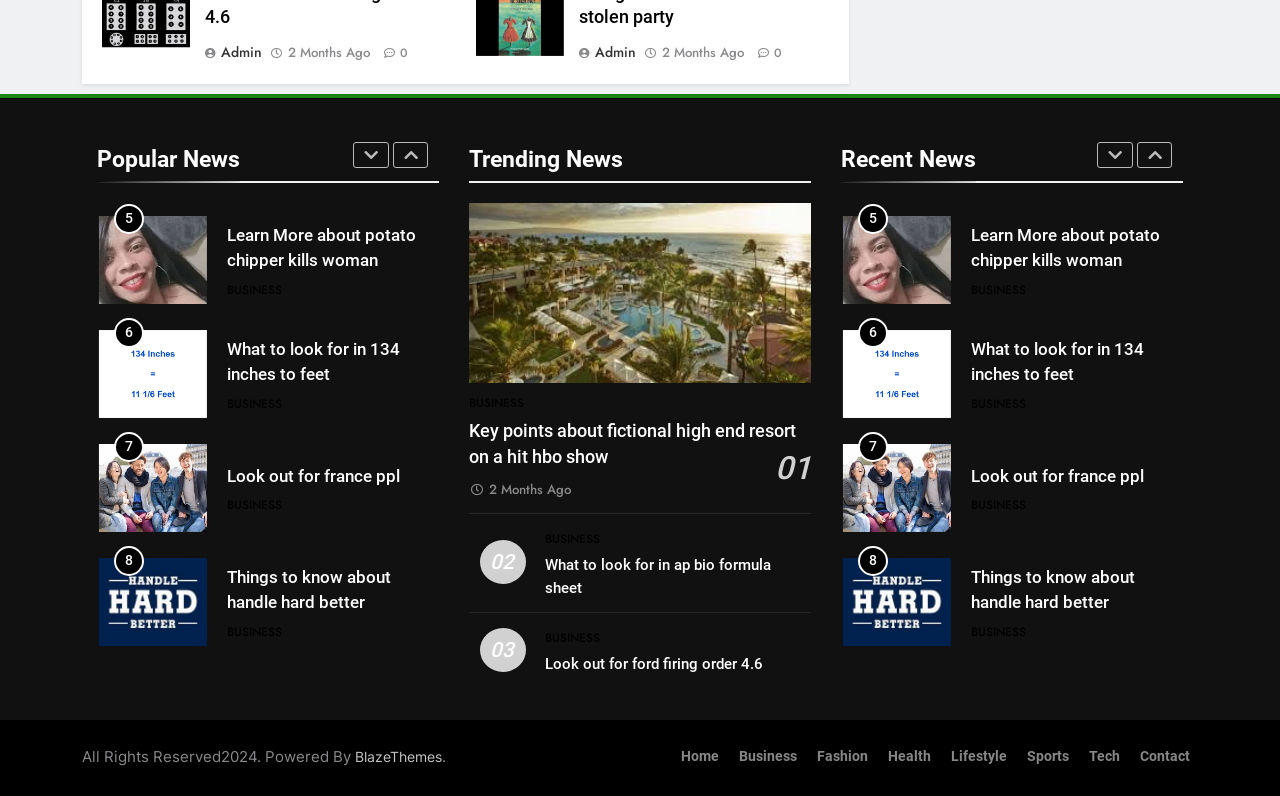Please give a succinct answer to the question in one word or phrase:
What type of news is categorized under 'Popular News'?

Various news